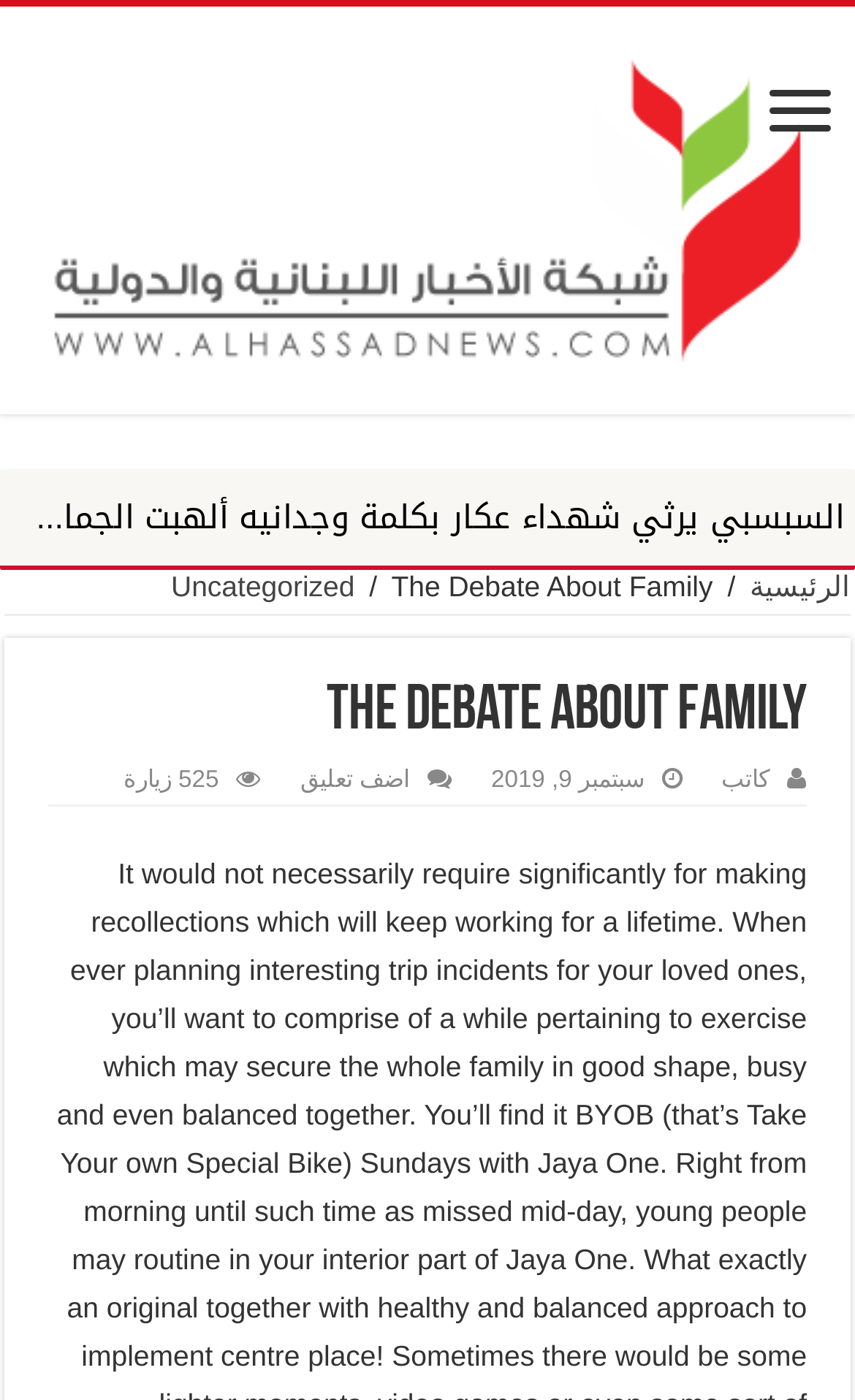How many visits does the current article have?
Using the image, give a concise answer in the form of a single word or short phrase.

525